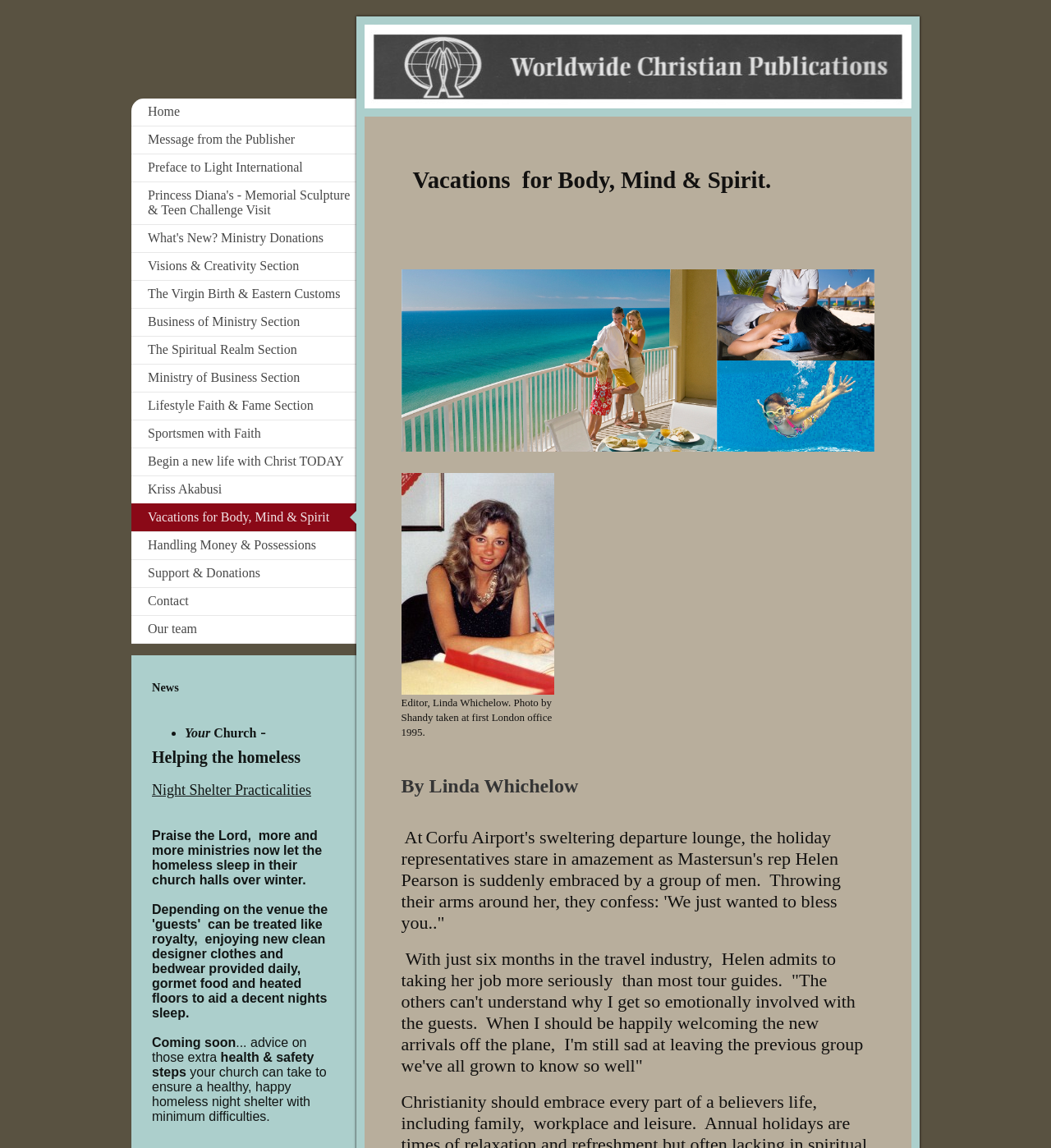Please determine the bounding box of the UI element that matches this description: Home. The coordinates should be given as (top-left x, top-left y, bottom-right x, bottom-right y), with all values between 0 and 1.

[0.125, 0.085, 0.339, 0.11]